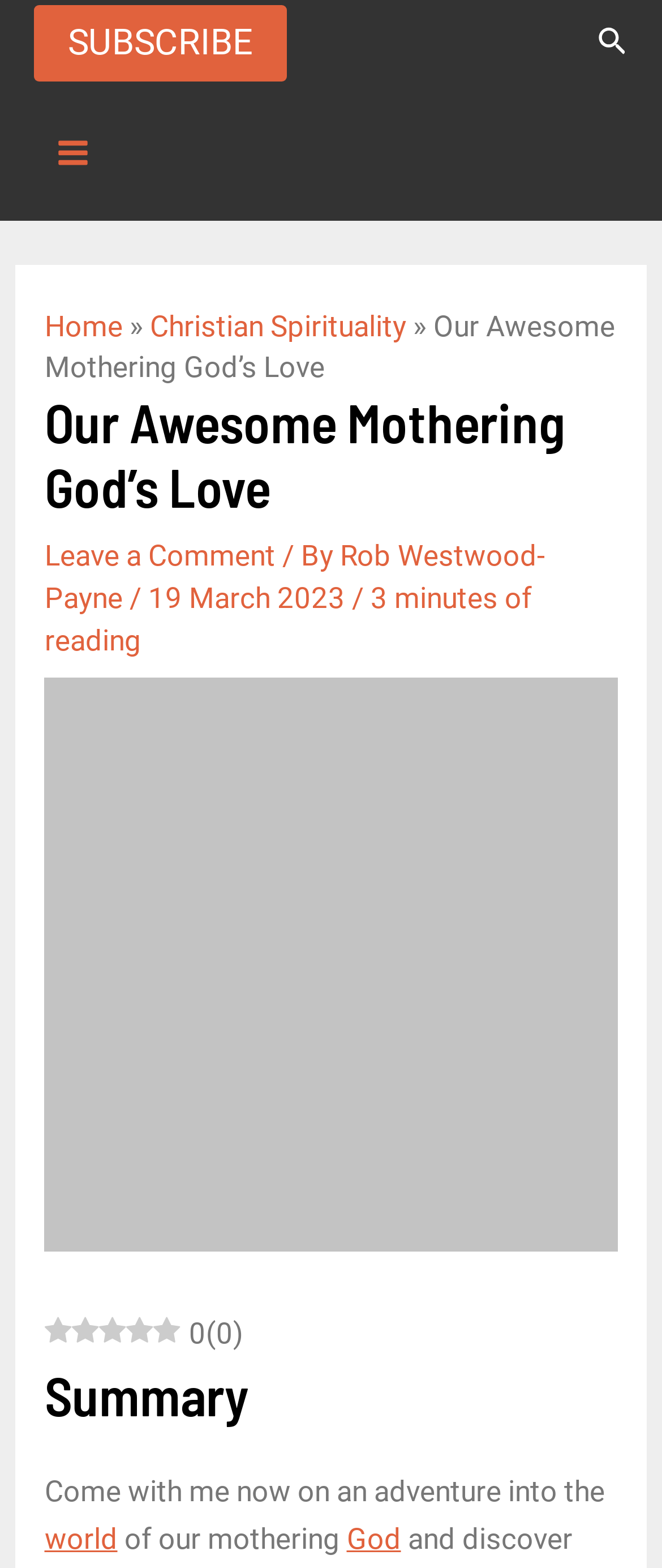For the given element description Leave a Comment, determine the bounding box coordinates of the UI element. The coordinates should follow the format (top-left x, top-left y, bottom-right x, bottom-right y) and be within the range of 0 to 1.

[0.067, 0.344, 0.416, 0.365]